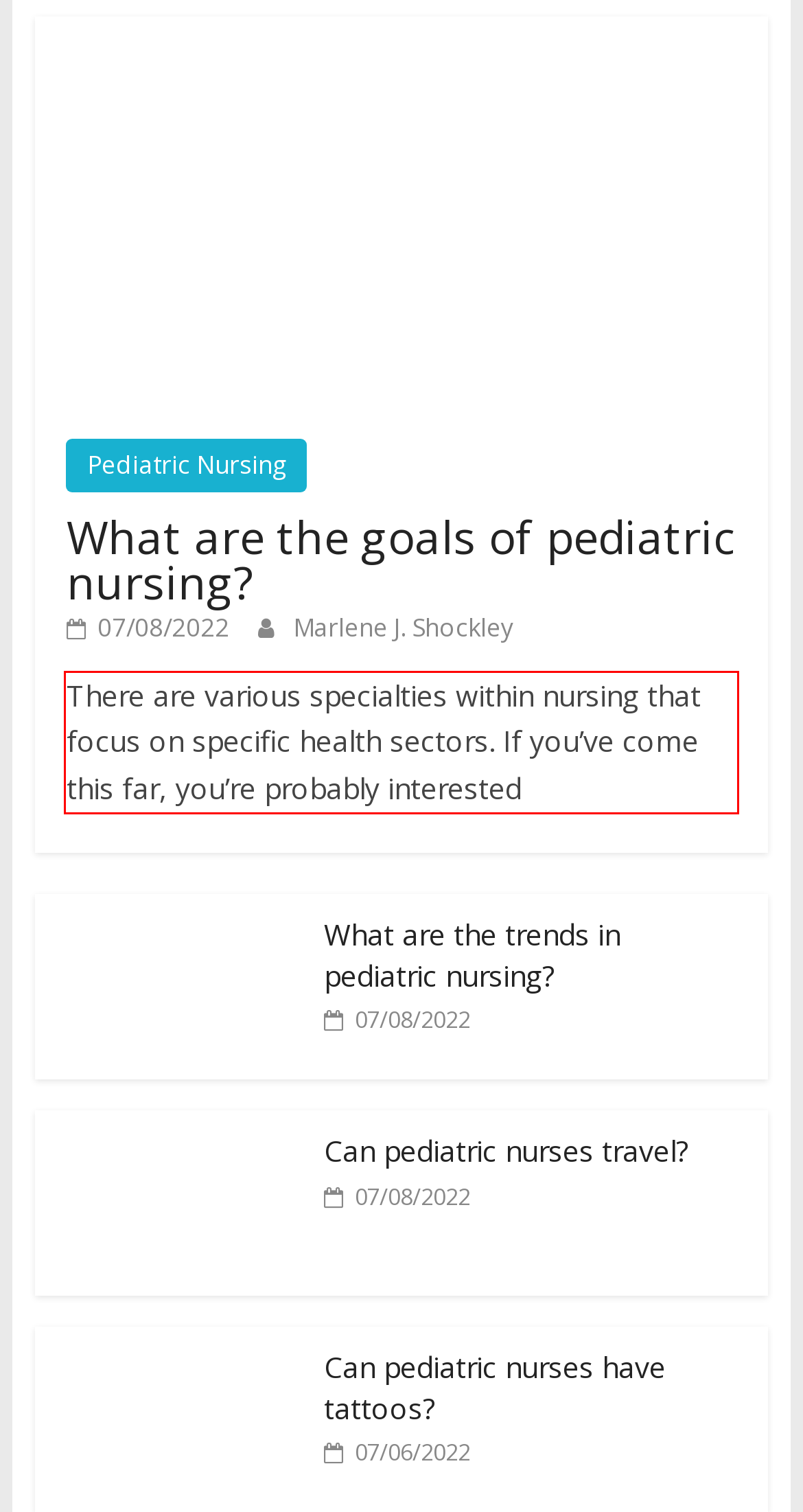Perform OCR on the text inside the red-bordered box in the provided screenshot and output the content.

There are various specialties within nursing that focus on specific health sectors. If you’ve come this far, you’re probably interested